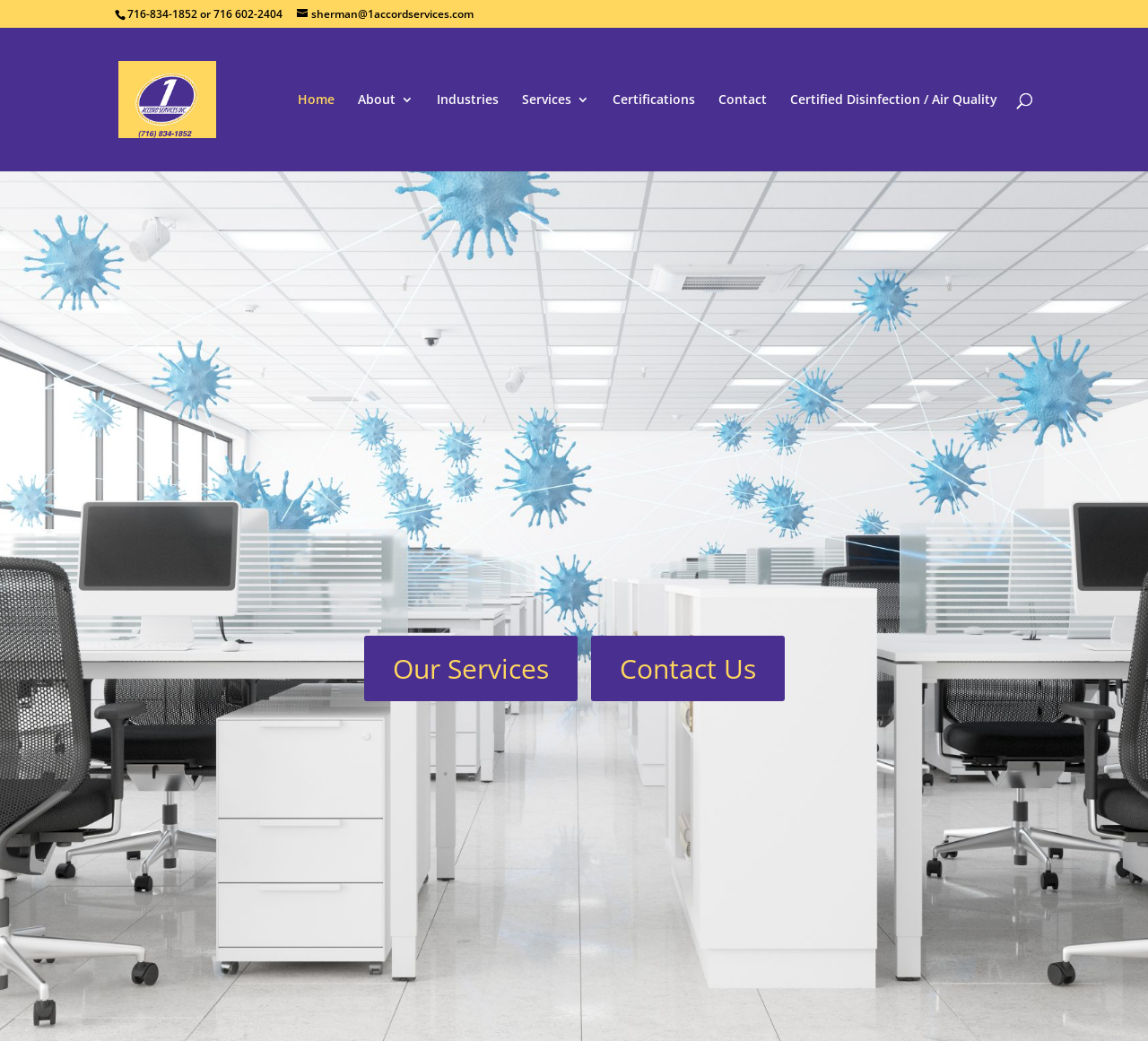Locate the primary headline on the webpage and provide its text.

A Commitment to Quality and Education